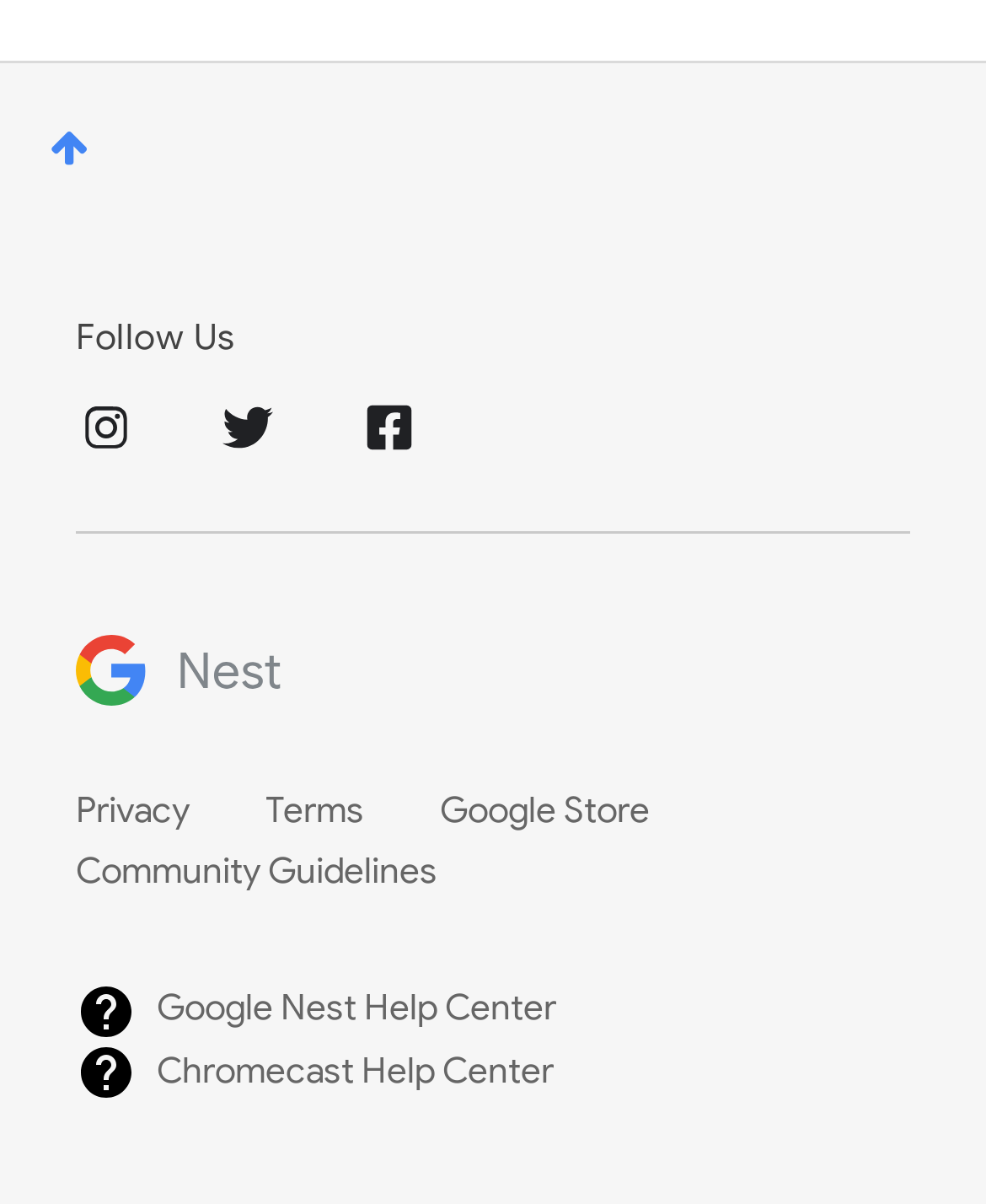Can you determine the bounding box coordinates of the area that needs to be clicked to fulfill the following instruction: "visit the ICAS roster page"?

None